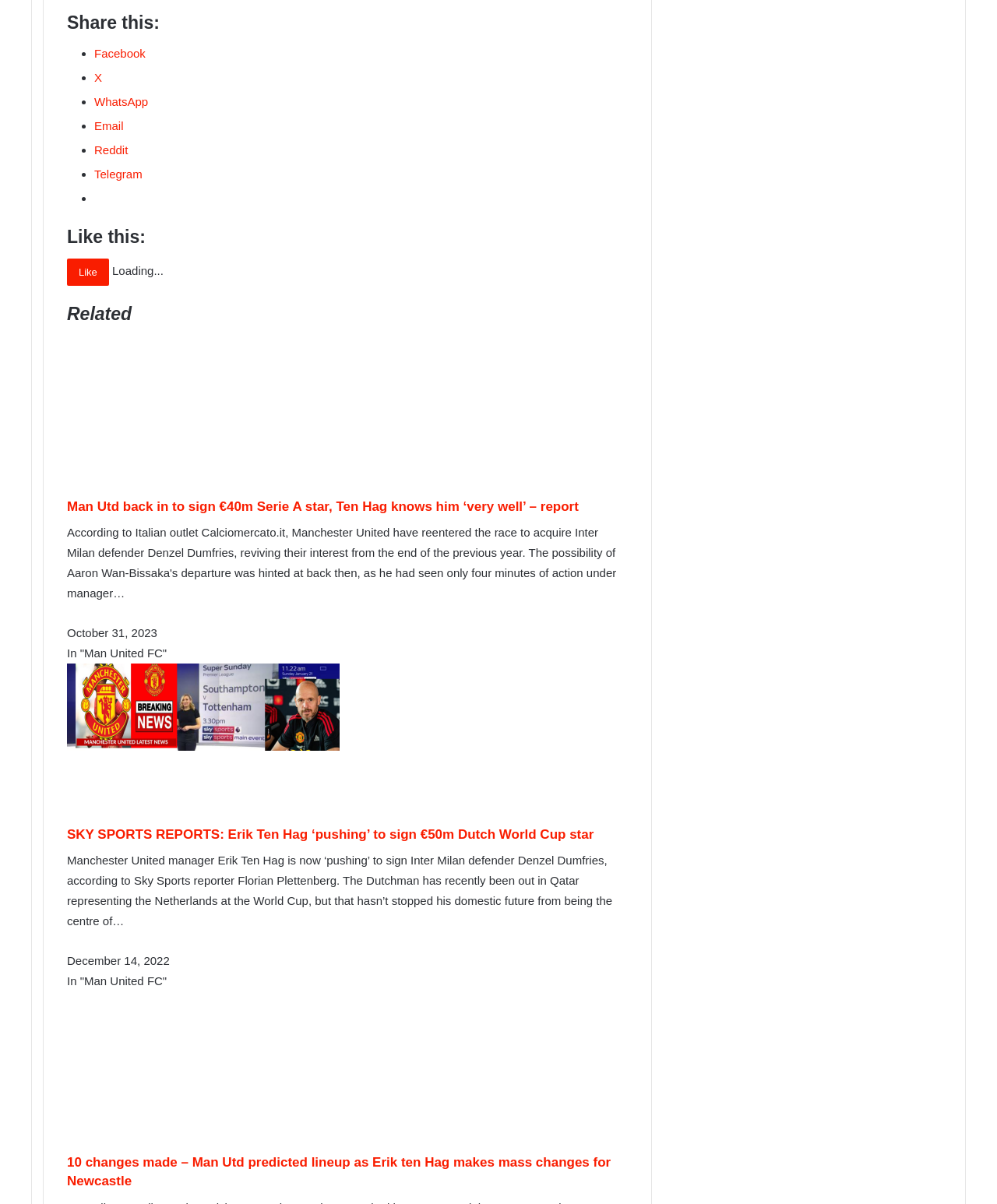Use a single word or phrase to answer the question: How many related articles are listed?

3